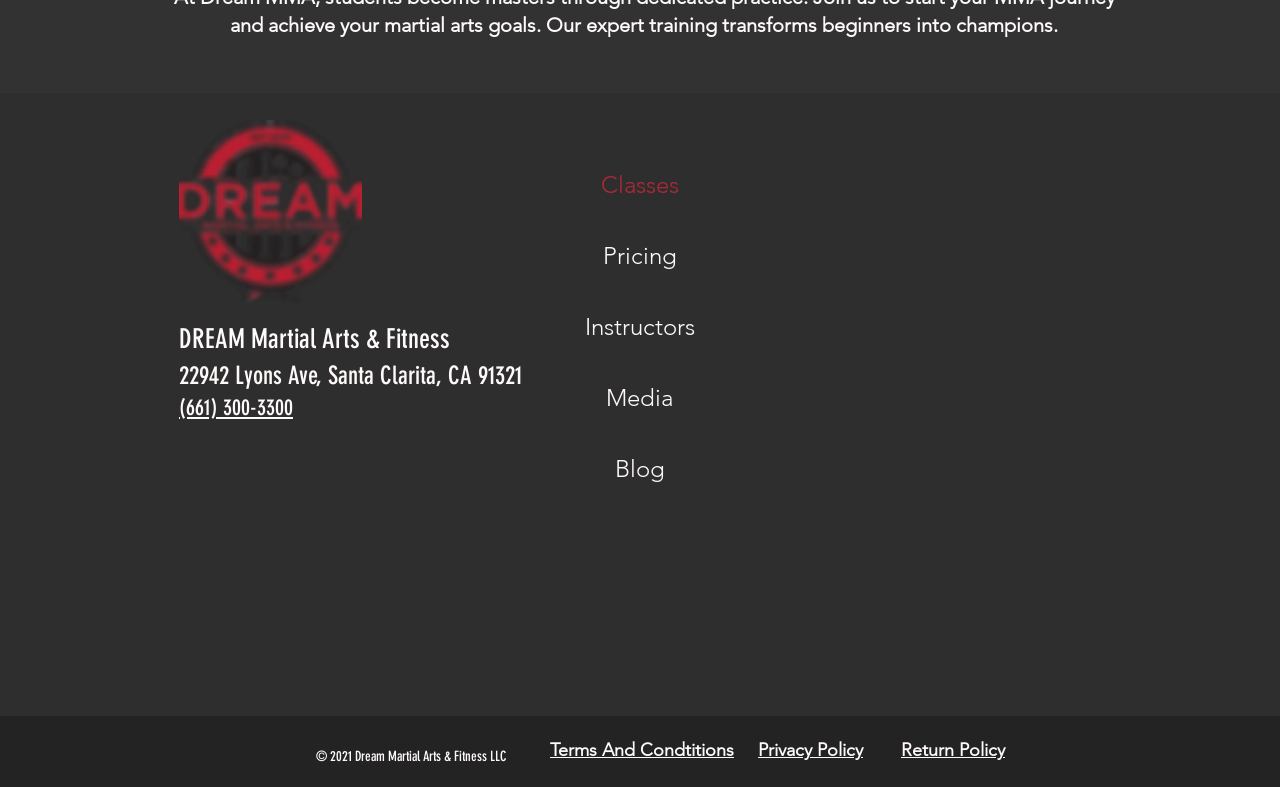How many social media platforms are listed?
From the image, respond using a single word or phrase.

3